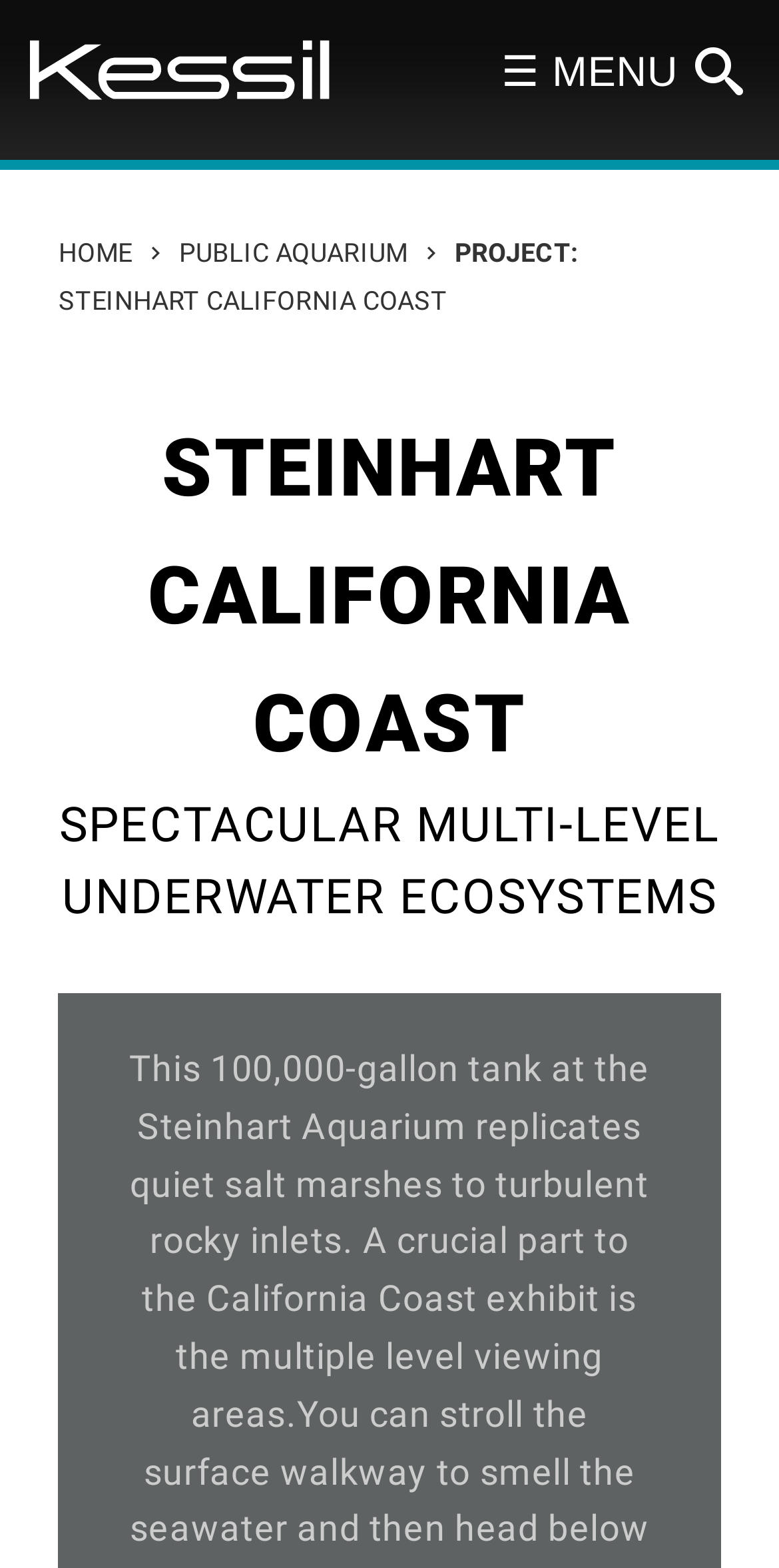Create an elaborate caption that covers all aspects of the webpage.

The webpage is about Kessil Track Lighting for Projects Steinhart California Coast. At the top left, there is a link with an accompanying image, which is likely a logo. On the top right, there is a link with an icon, possibly a search or menu button. 

Below the top section, there is a navigation menu with three links: "HOME" on the left, "PUBLIC AQUARIUM" in the middle, and an empty space on the right. 

Further down, there is a section with a label "PROJECT:" followed by the text "STEINHART CALIFORNIA COAST". This section is likely a project description or title. 

Below this section, there are two headings. The first heading is "STEINHART CALIFORNIA COAST", which is likely a title or a main heading. The second heading is "SPECTACULAR MULTI-LEVEL UNDERWATER ECOSYSTEMS", which is likely a subtitle or a description of the project.